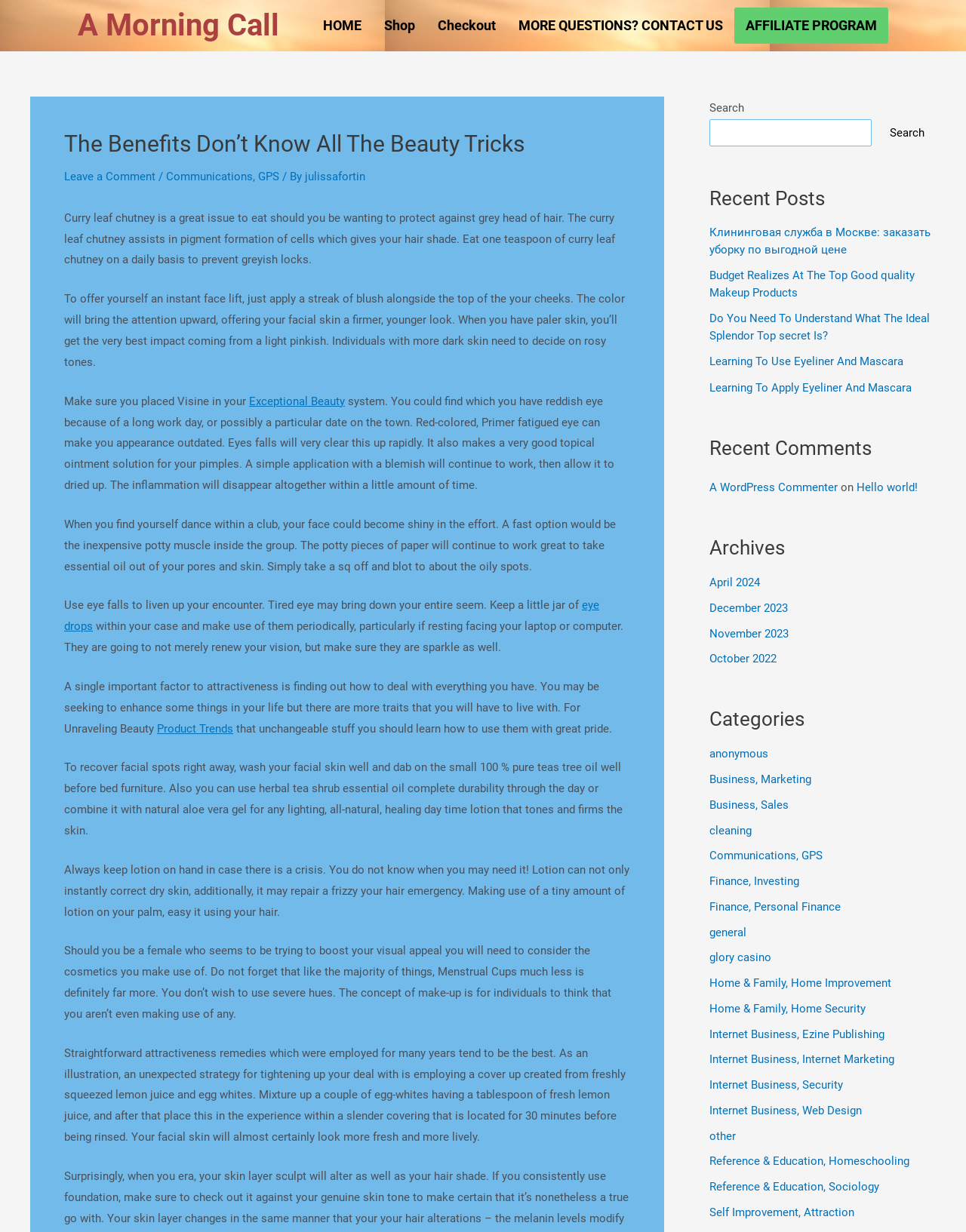Please find the bounding box coordinates of the section that needs to be clicked to achieve this instruction: "Click on the 'HOME' link".

[0.323, 0.006, 0.386, 0.036]